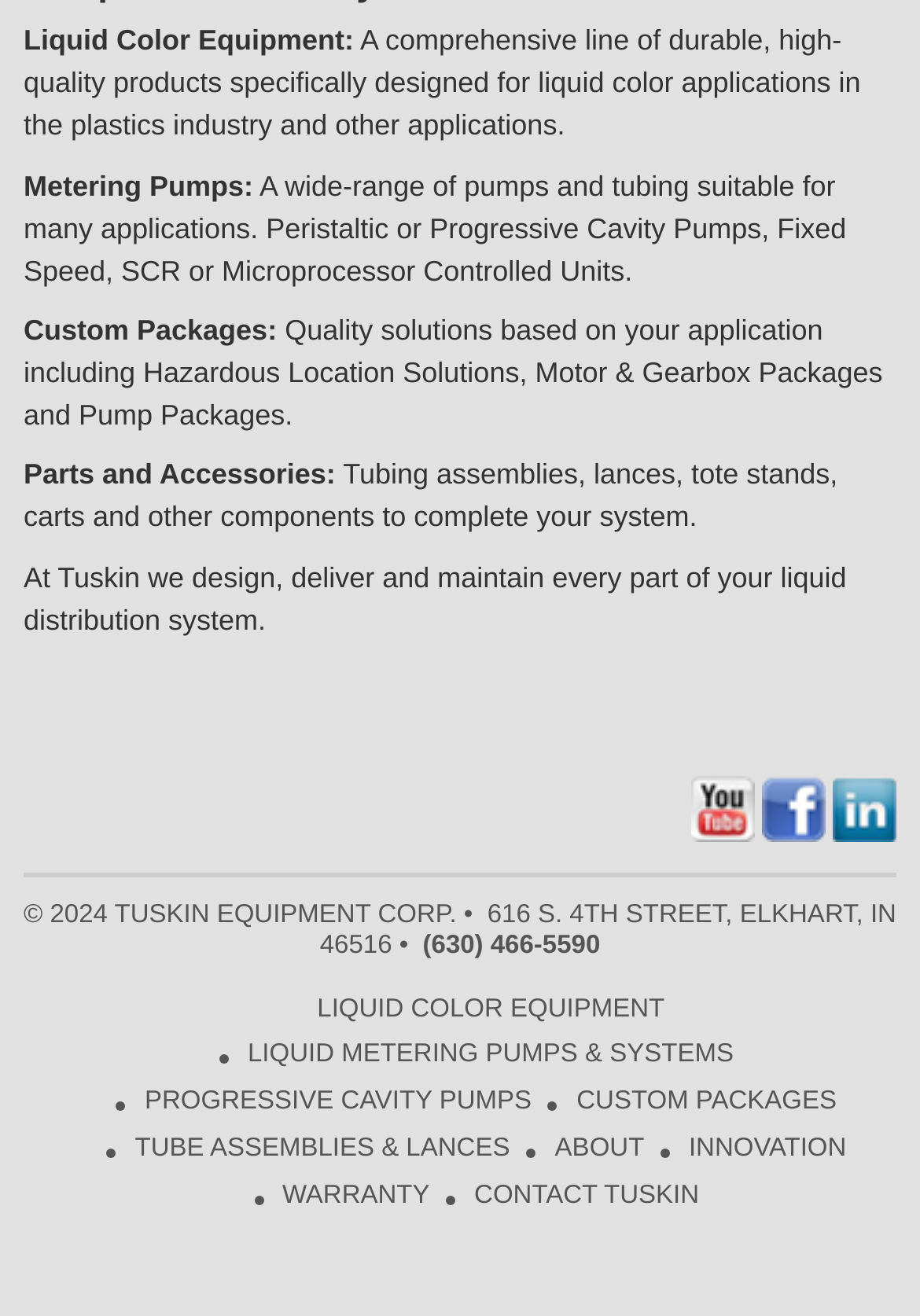Determine the bounding box for the described HTML element: "Progressive Cavity Pumps". Ensure the coordinates are four float numbers between 0 and 1 in the format [left, top, right, bottom].

[0.116, 0.826, 0.578, 0.848]